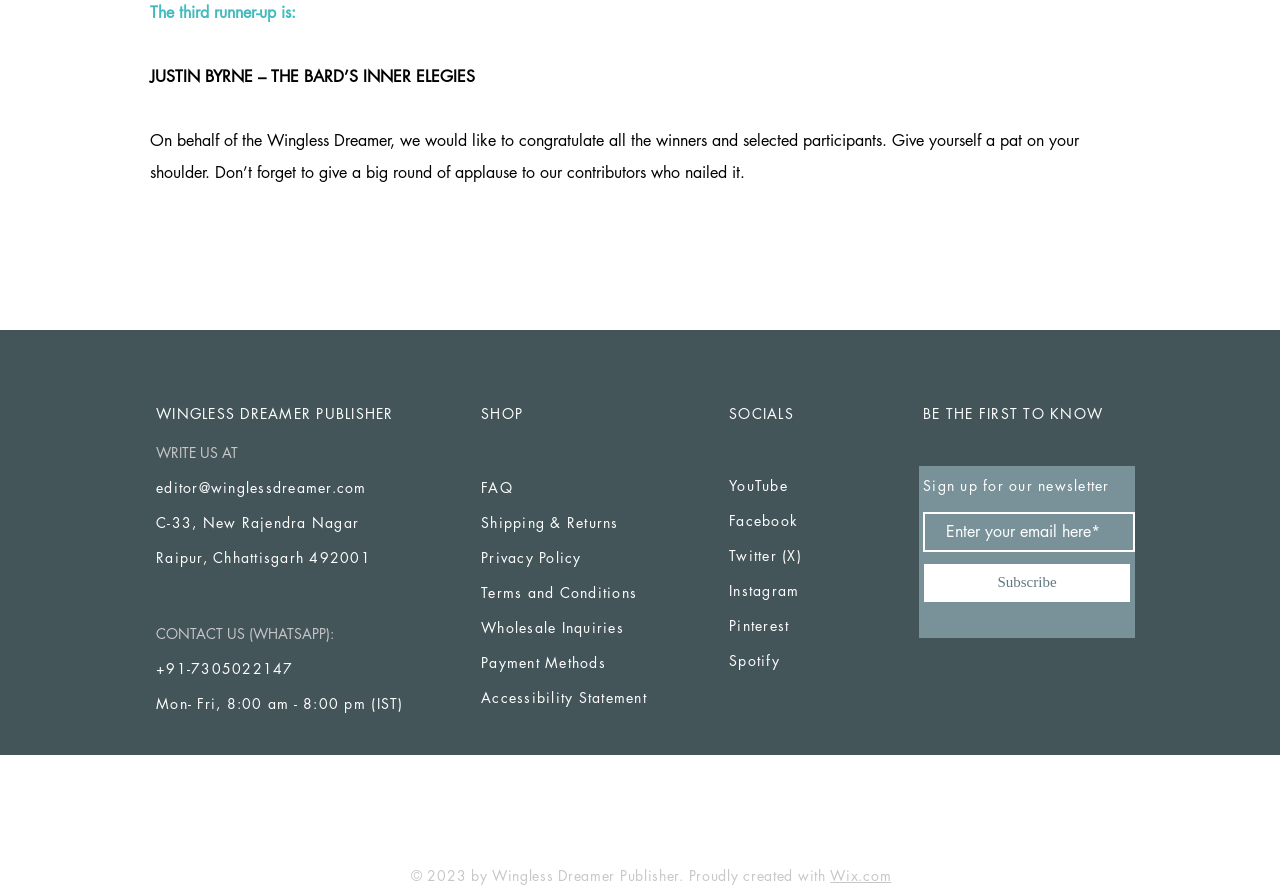Please determine the bounding box coordinates for the UI element described as: "Facebook".

[0.57, 0.577, 0.624, 0.599]